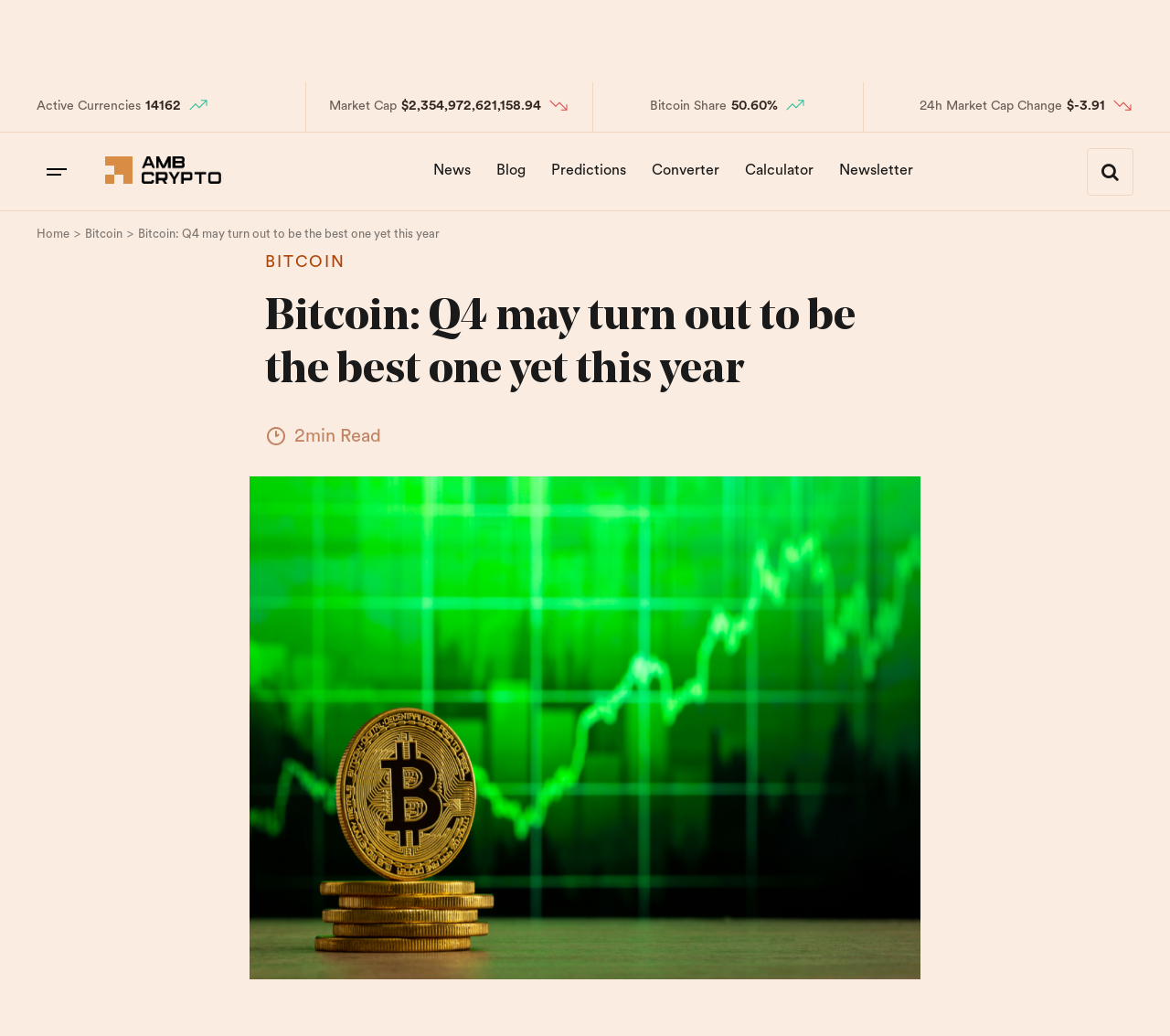Determine the bounding box coordinates of the region to click in order to accomplish the following instruction: "Click on the AMBCrypto link". Provide the coordinates as four float numbers between 0 and 1, specifically [left, top, right, bottom].

[0.09, 0.163, 0.189, 0.181]